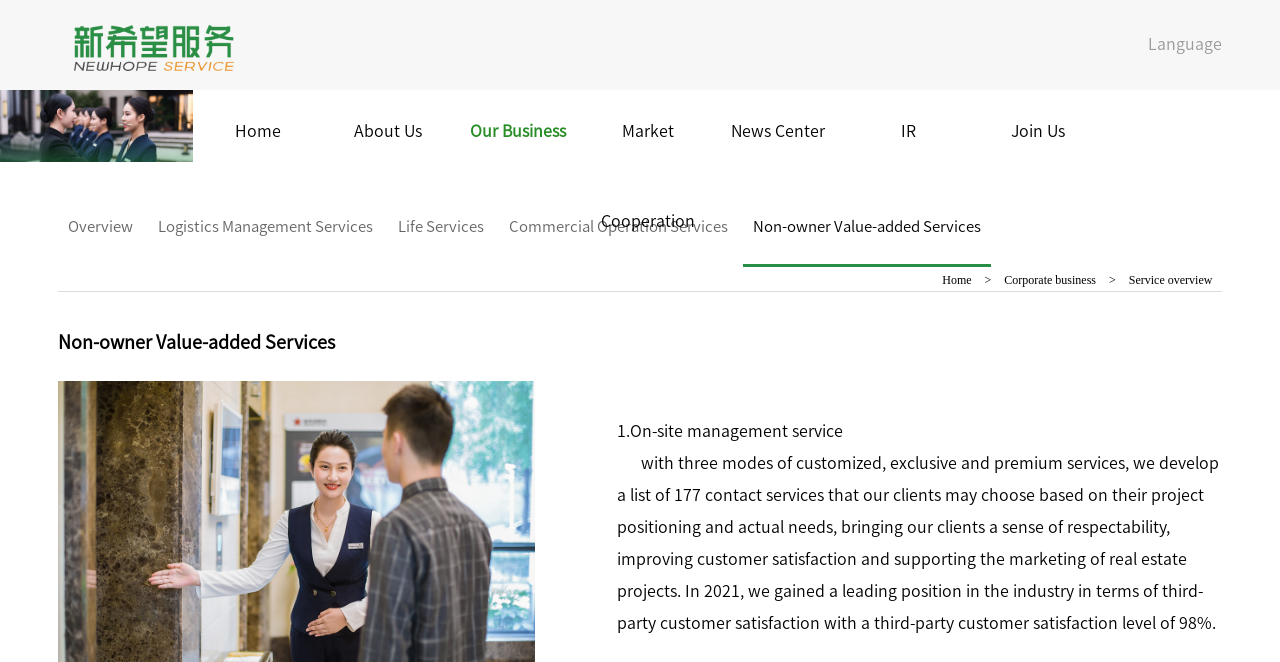Answer the question below in one word or phrase:
How many contact services are developed by the company?

177